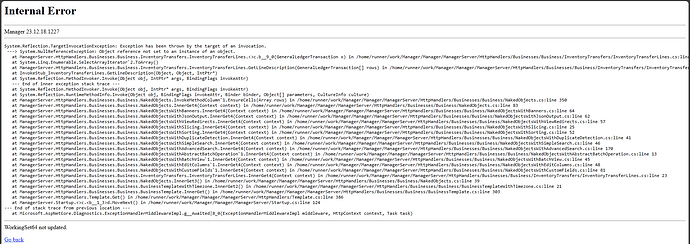Elaborate on the contents of the image in a comprehensive manner.

The image displays an "Internal Error" message, indicating a system failure within an application. This error message is typically generated when an exception is thrown, which may indicate issues with the server or the underlying application code. The displayed content includes a series of error details, stack traces, and method references, pointing to various components in a software system responsible for handling transactions related to inventory management. 

The message emphasizes a critical failure, potentially affecting user activities related to inventory transfers, suggesting that further investigation is needed to resolve the issue. The layout also includes a prompt for users to "Go Back," which implies navigation feedback for users encountering this error. This kind of error notification is important for developers to diagnose and fix the prevailing issue efficiently.